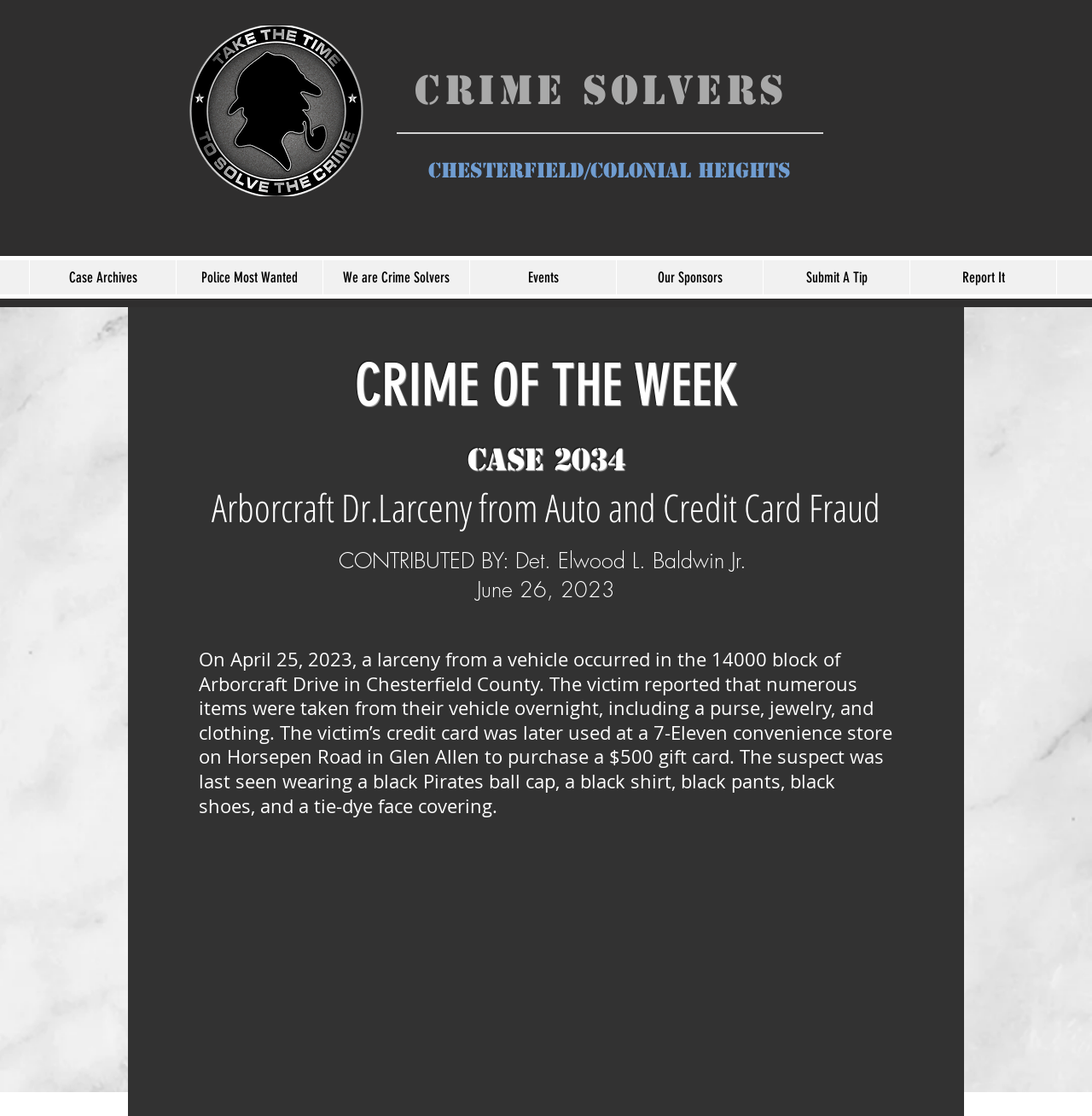Pinpoint the bounding box coordinates of the element to be clicked to execute the instruction: "Click on Crime Solvers link".

[0.38, 0.058, 0.736, 0.103]